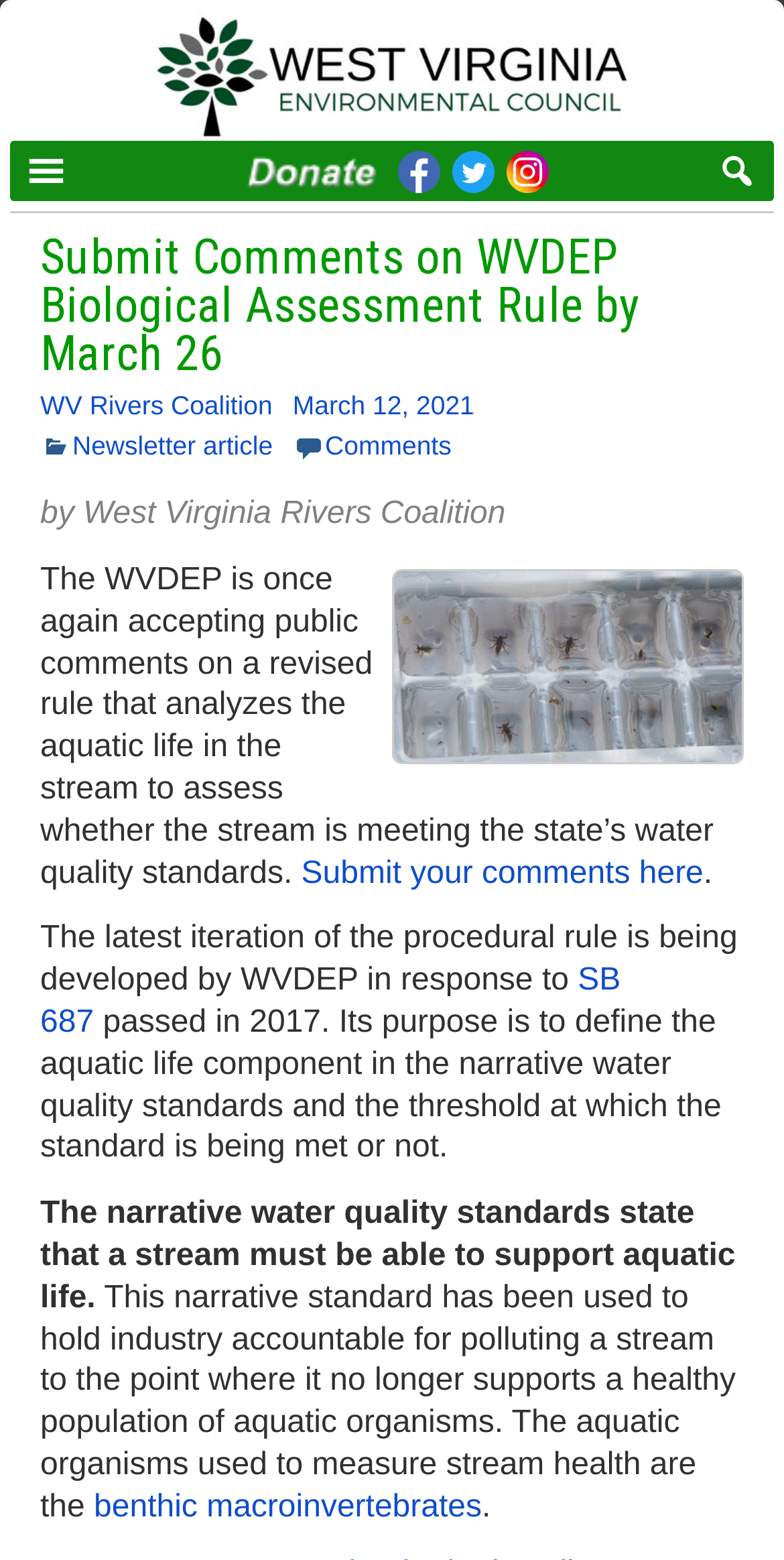What is the name of the bill passed in 2017?
Using the image, give a concise answer in the form of a single word or short phrase.

SB 687